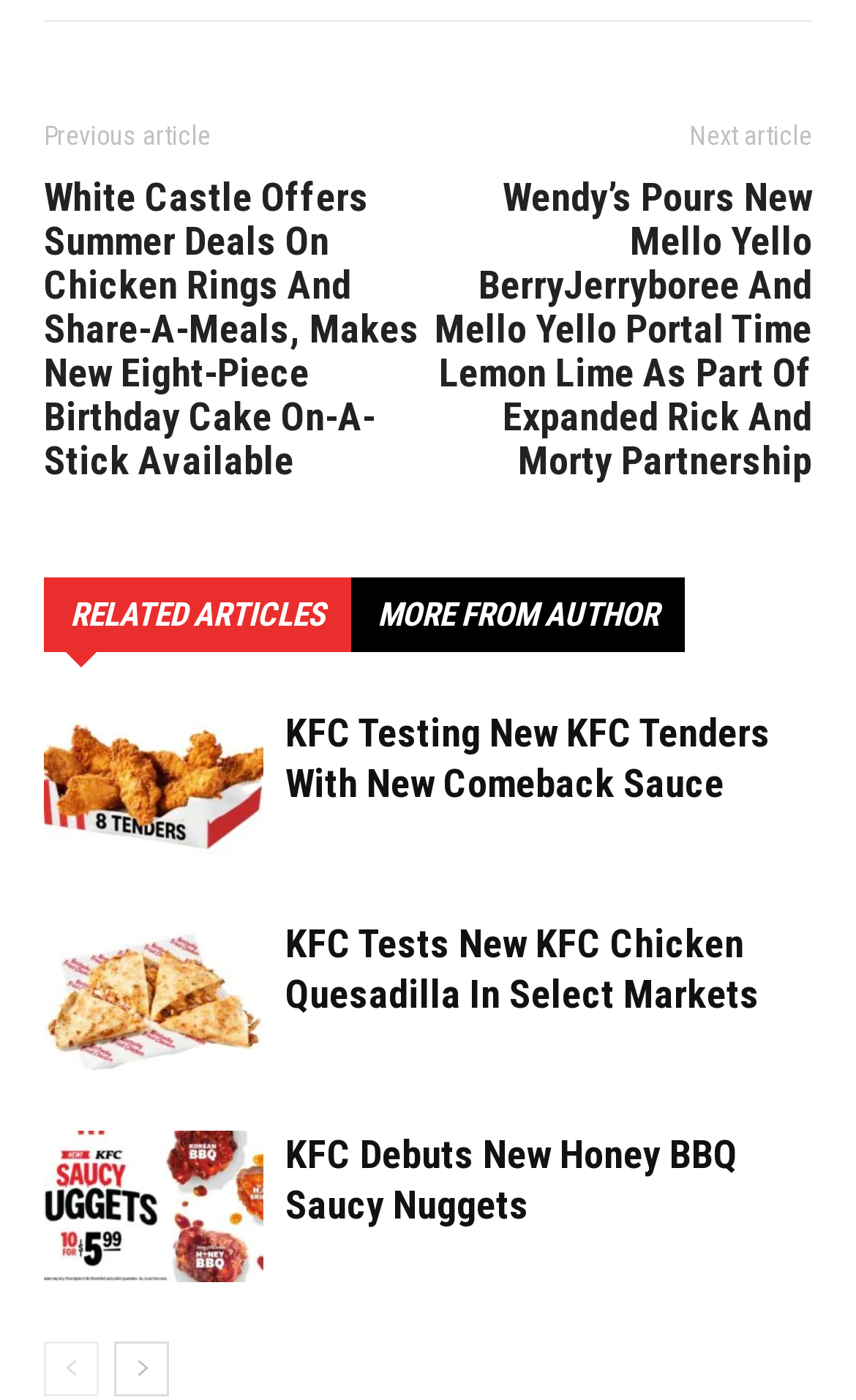Identify the coordinates of the bounding box for the element that must be clicked to accomplish the instruction: "Learn about KFC's new chicken tenders".

[0.051, 0.507, 0.308, 0.615]